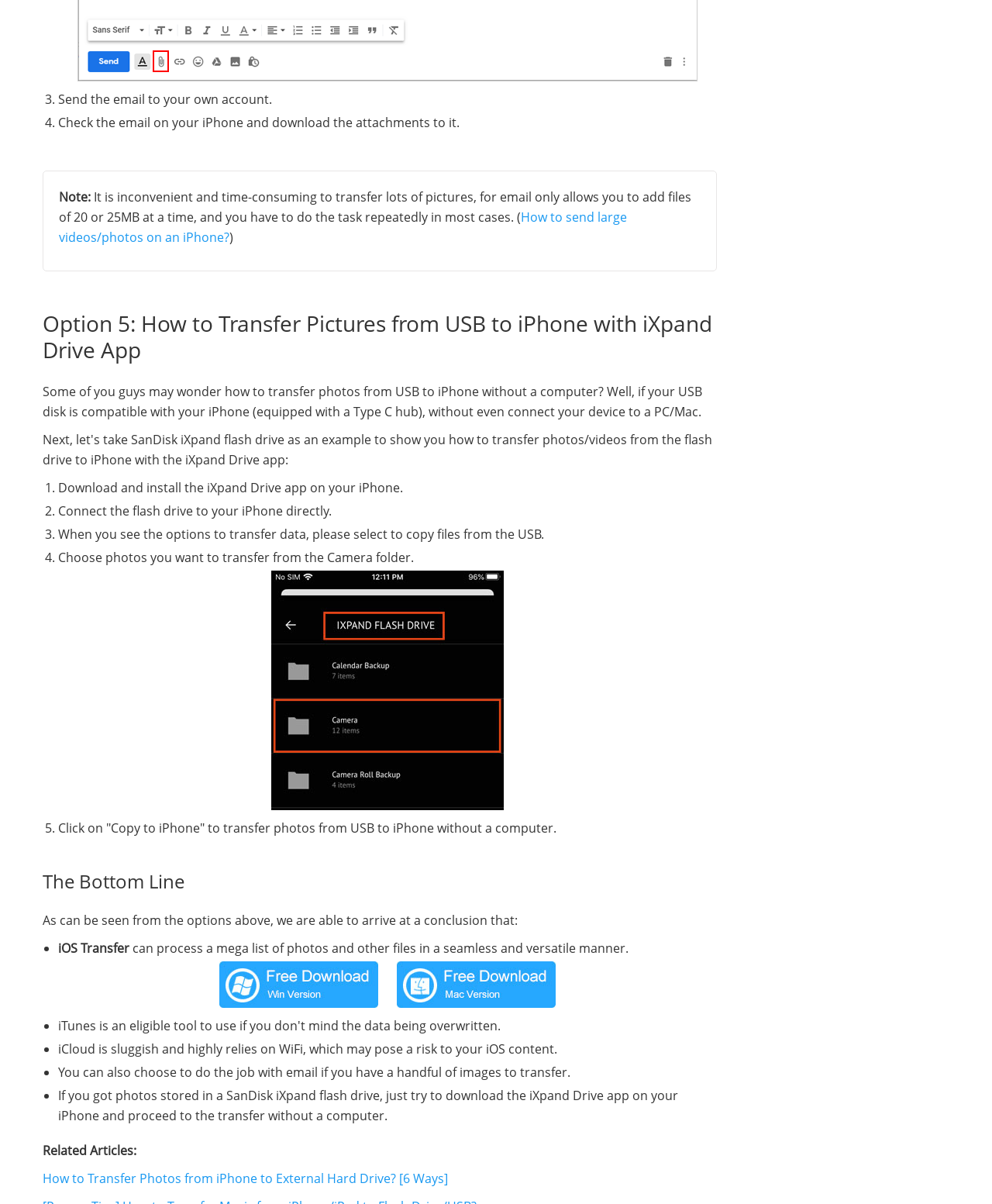Please answer the following question using a single word or phrase: 
What is the risk of using iCloud to transfer files?

Risk to iOS content